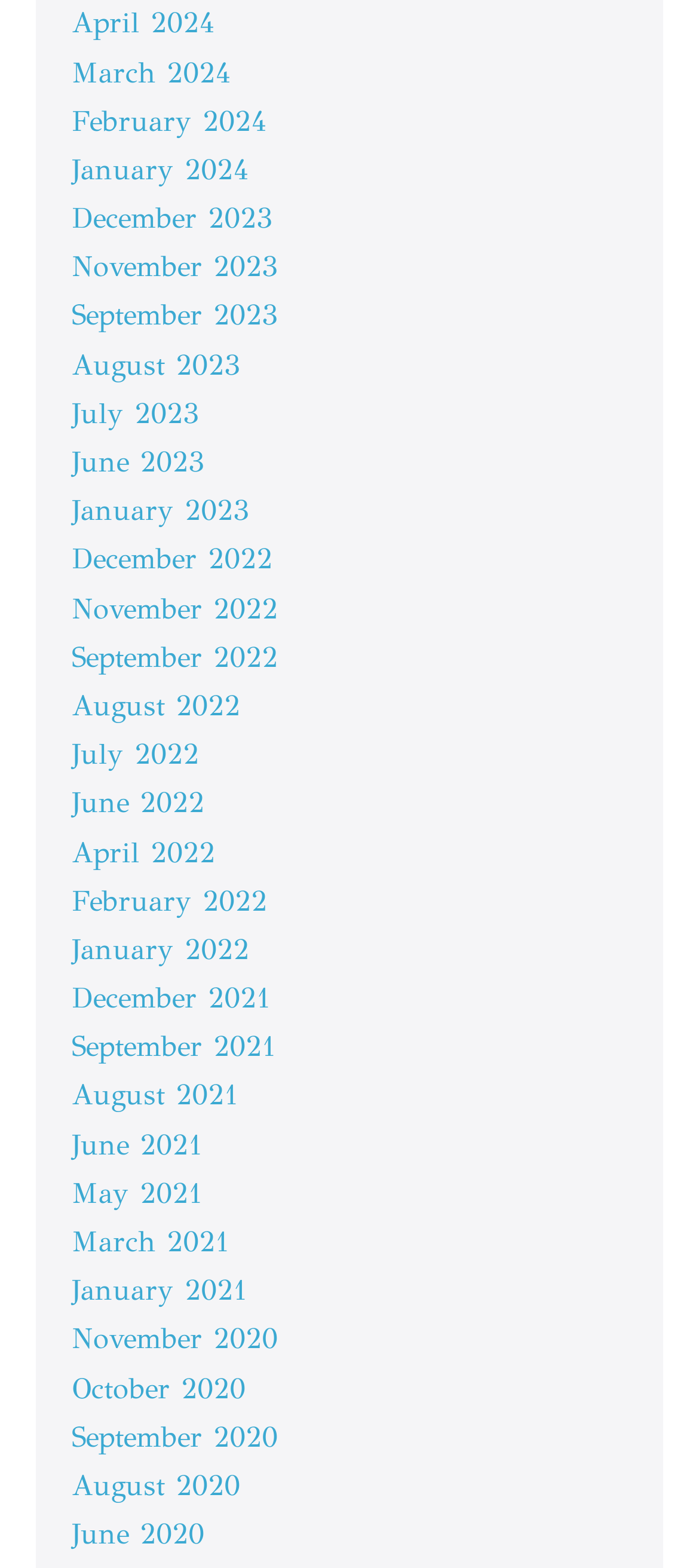Are there any months listed in 2021?
Kindly offer a detailed explanation using the data available in the image.

I examined the list of links and found that there are several months listed in 2021, including January 2021, May 2021, June 2021, August 2021, and September 2021.